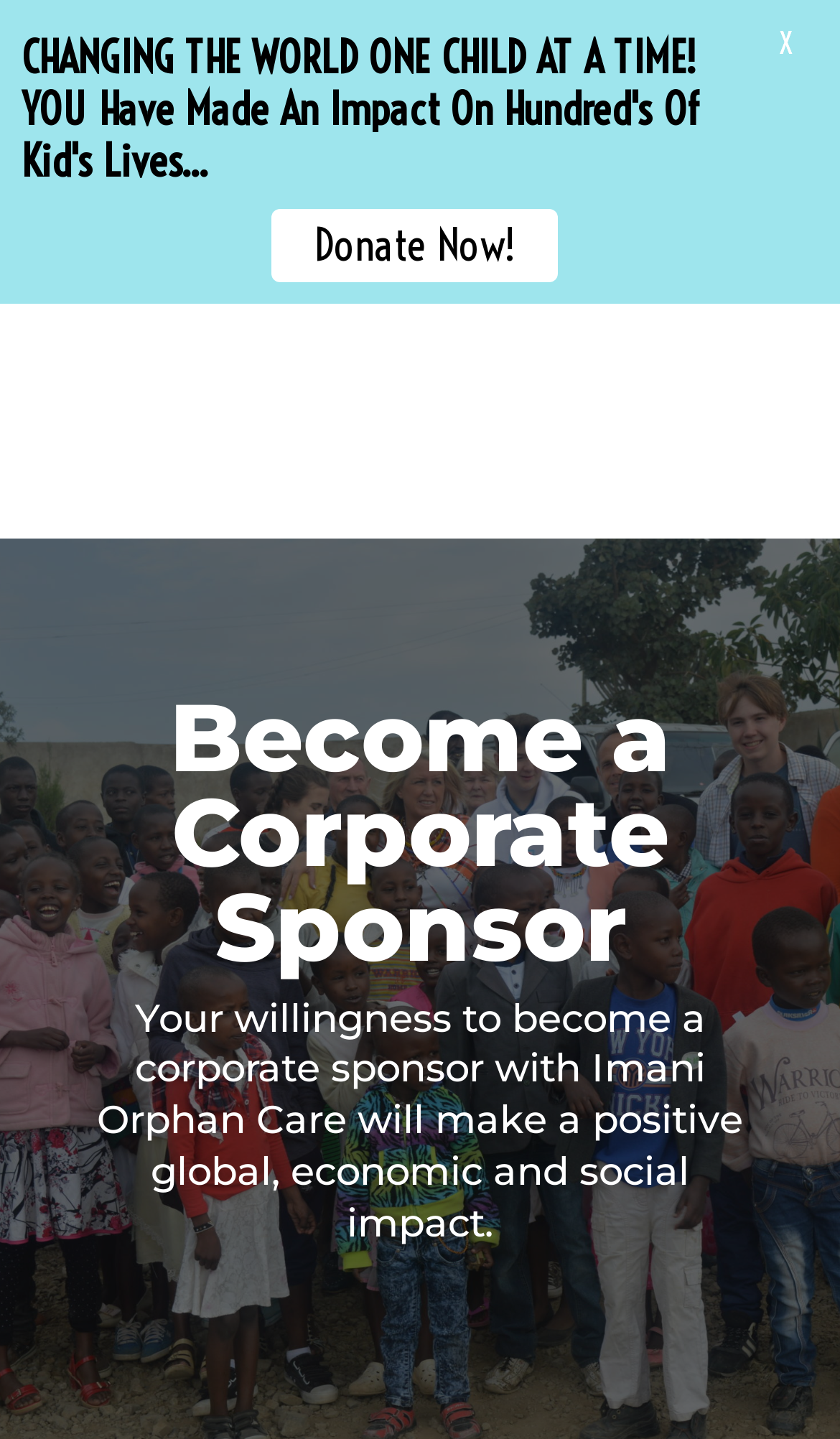What is the name of the organization?
Please answer the question as detailed as possible.

I found a link element and an image element both labeled 'Imani Orphan Care Foundation', which suggests that this is the name of the organization.